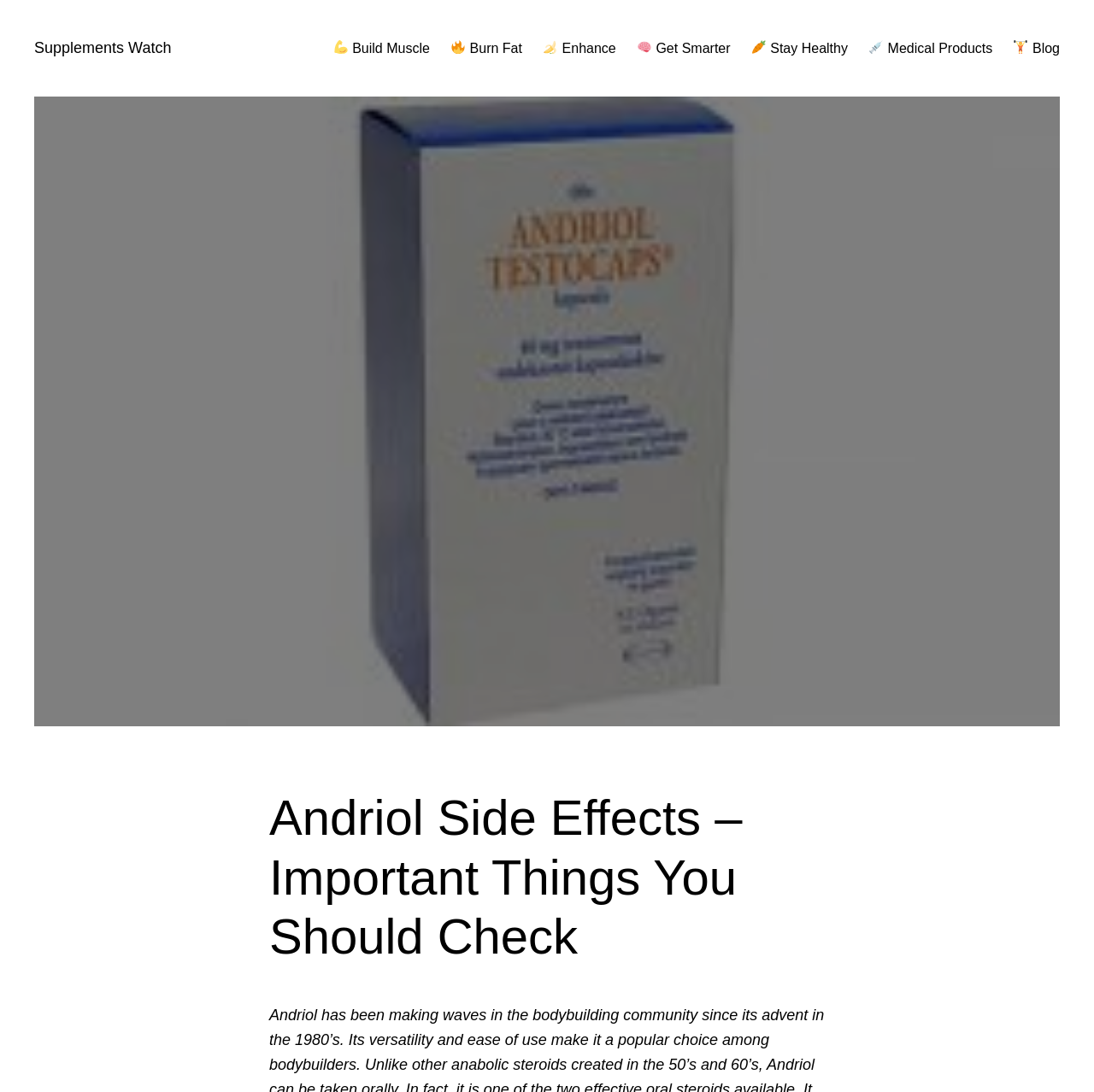How many navigation links are present on the page?
Using the image as a reference, answer the question with a short word or phrase.

8